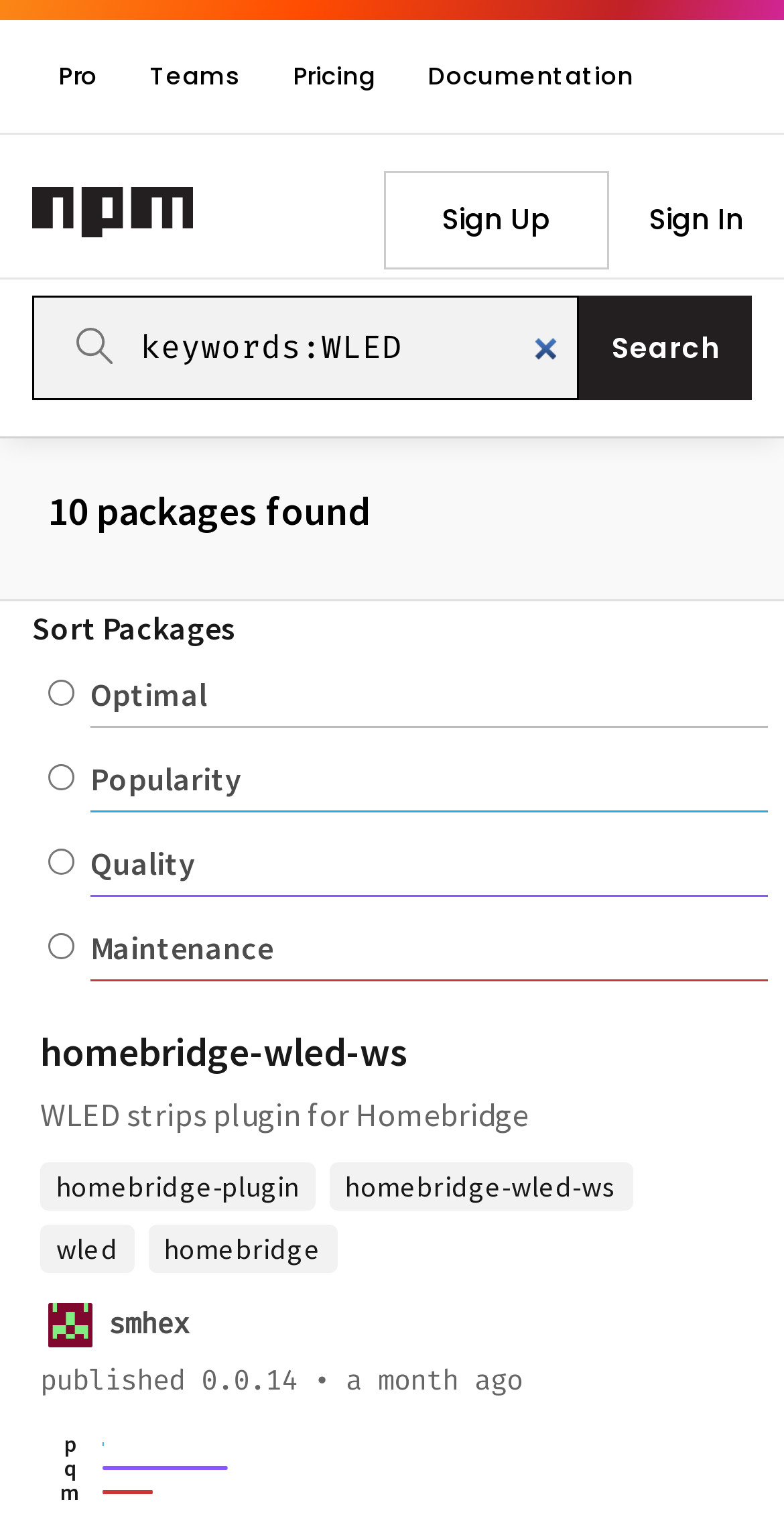Locate the UI element described as follows: "parent_node: Optimal name="ranking" value="optimal"". Return the bounding box coordinates as four float numbers between 0 and 1 in the order [left, top, right, bottom].

[0.062, 0.444, 0.095, 0.462]